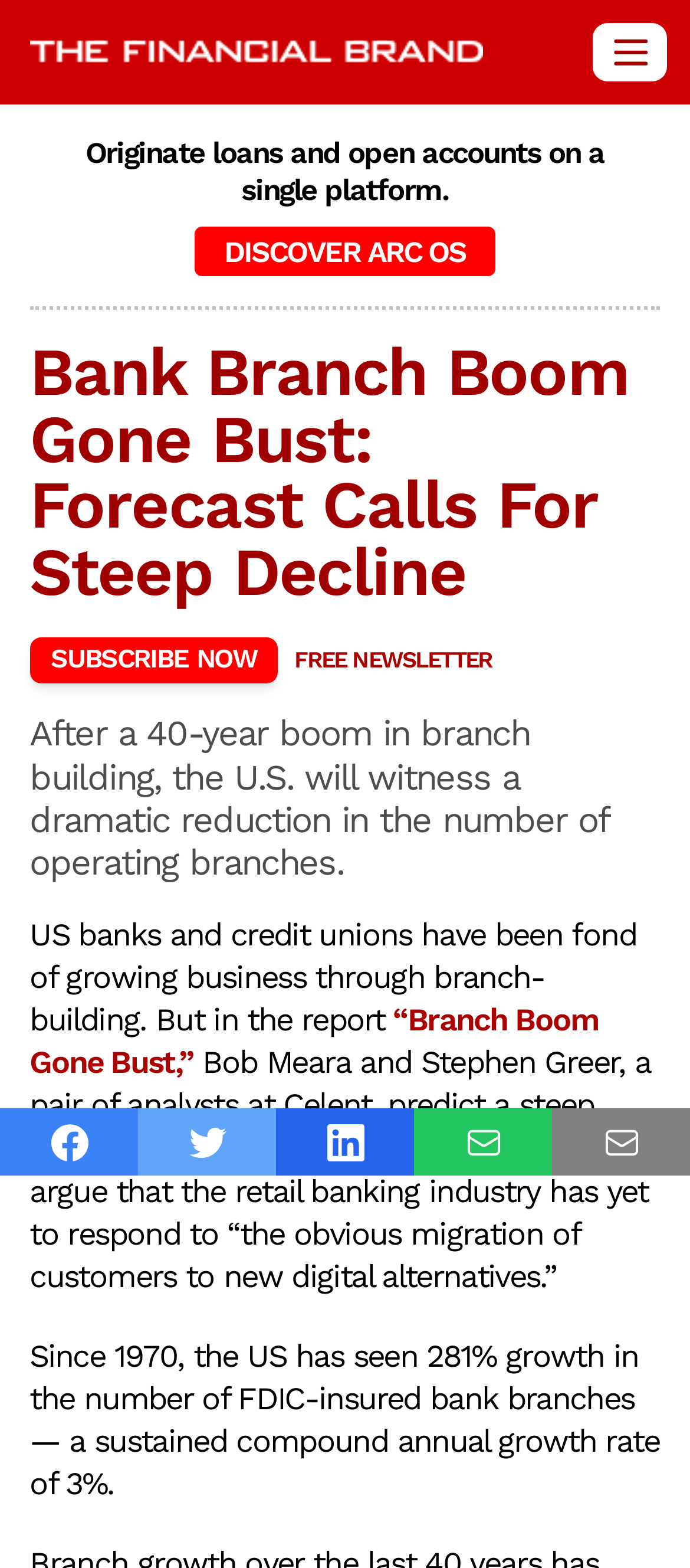What is the name of the platform mentioned in the article?
Answer the question with a single word or phrase, referring to the image.

ARC OS